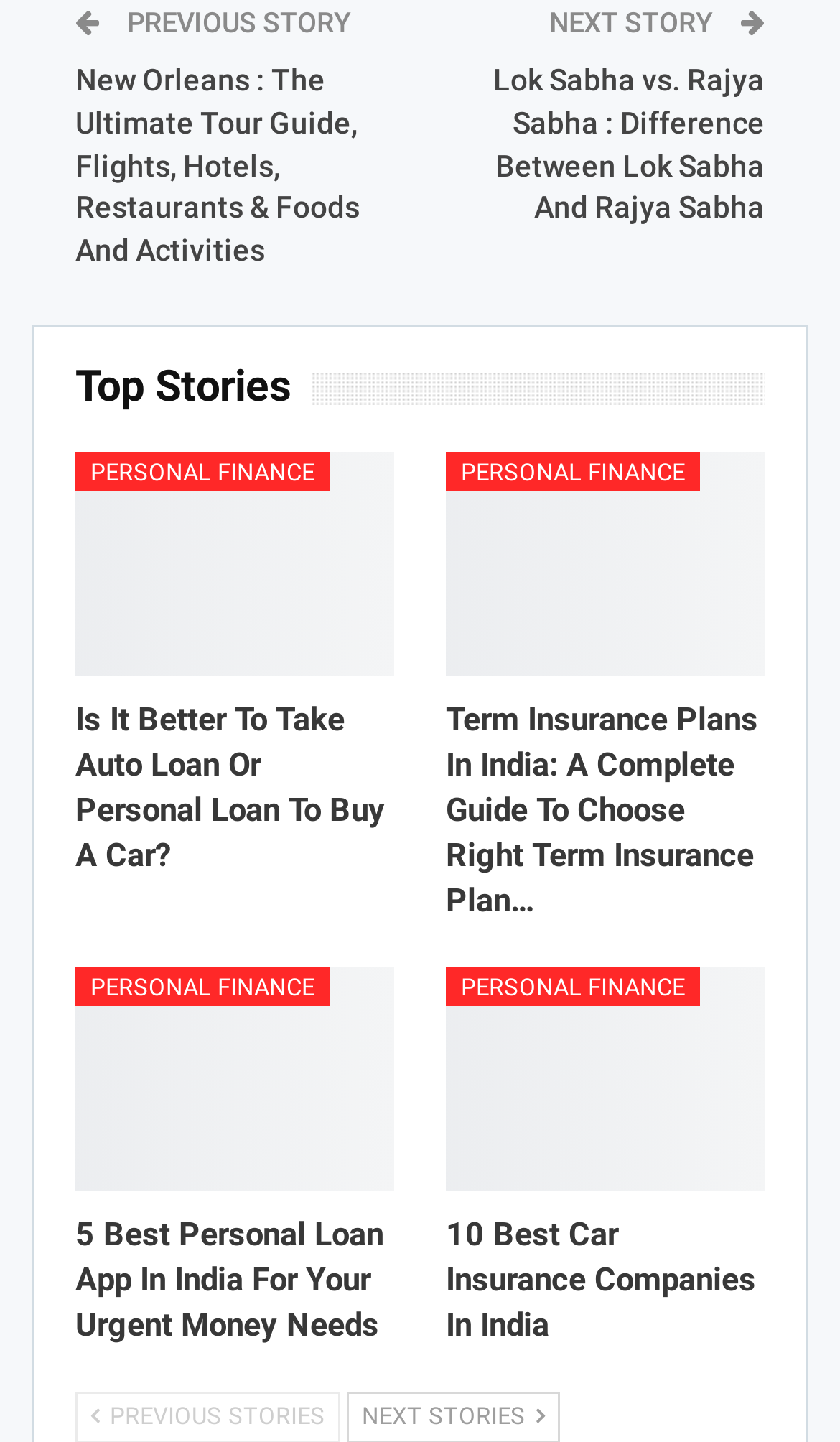Please identify the bounding box coordinates of the element that needs to be clicked to execute the following command: "Check out the previous stories". Provide the bounding box using four float numbers between 0 and 1, formatted as [left, top, right, bottom].

[0.123, 0.972, 0.387, 0.991]